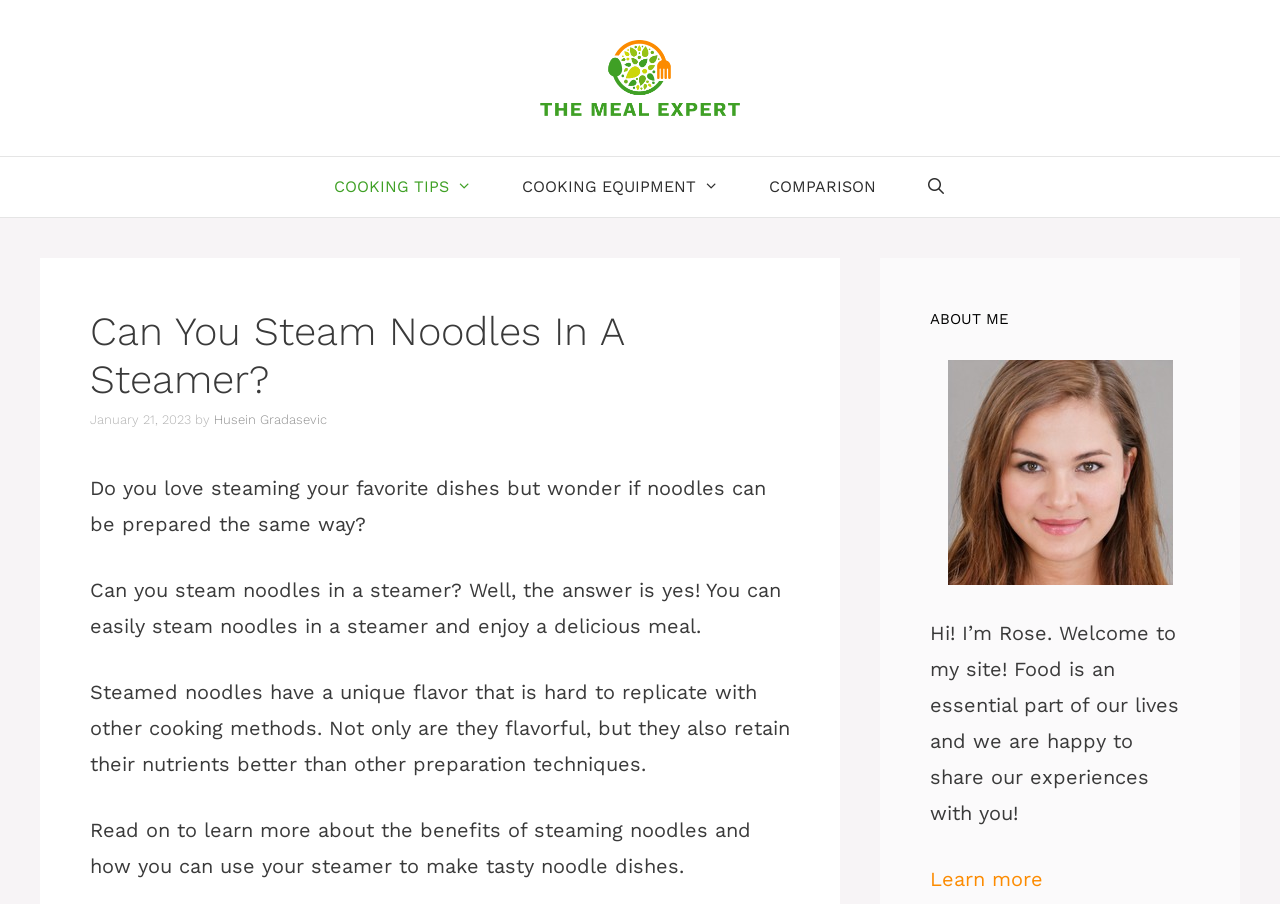Identify the bounding box coordinates for the UI element described by the following text: "aria-label="Open Search Bar"". Provide the coordinates as four float numbers between 0 and 1, in the format [left, top, right, bottom].

[0.704, 0.173, 0.759, 0.24]